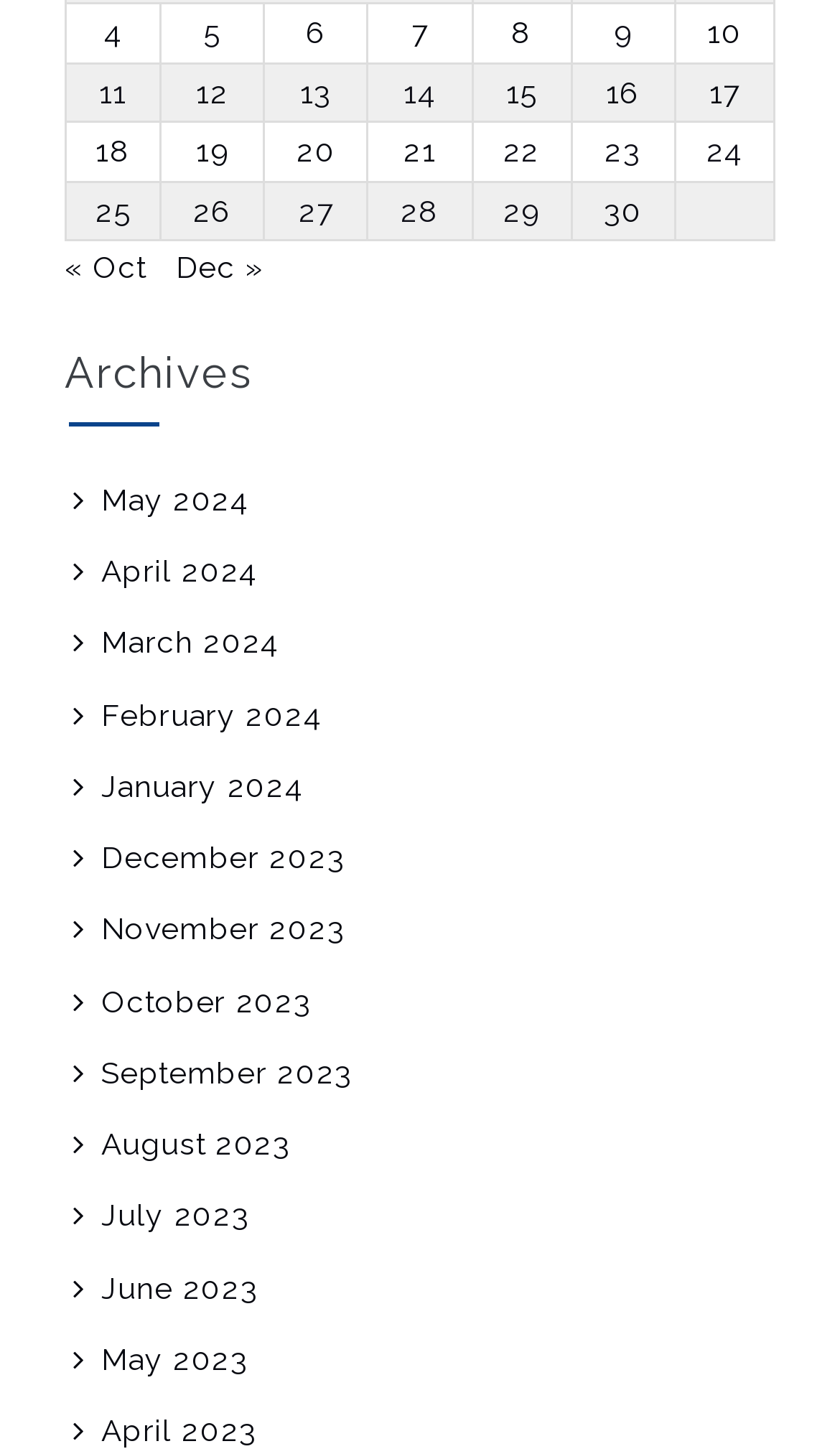Please identify the bounding box coordinates of the clickable element to fulfill the following instruction: "Go to previous month". The coordinates should be four float numbers between 0 and 1, i.e., [left, top, right, bottom].

[0.077, 0.172, 0.174, 0.196]